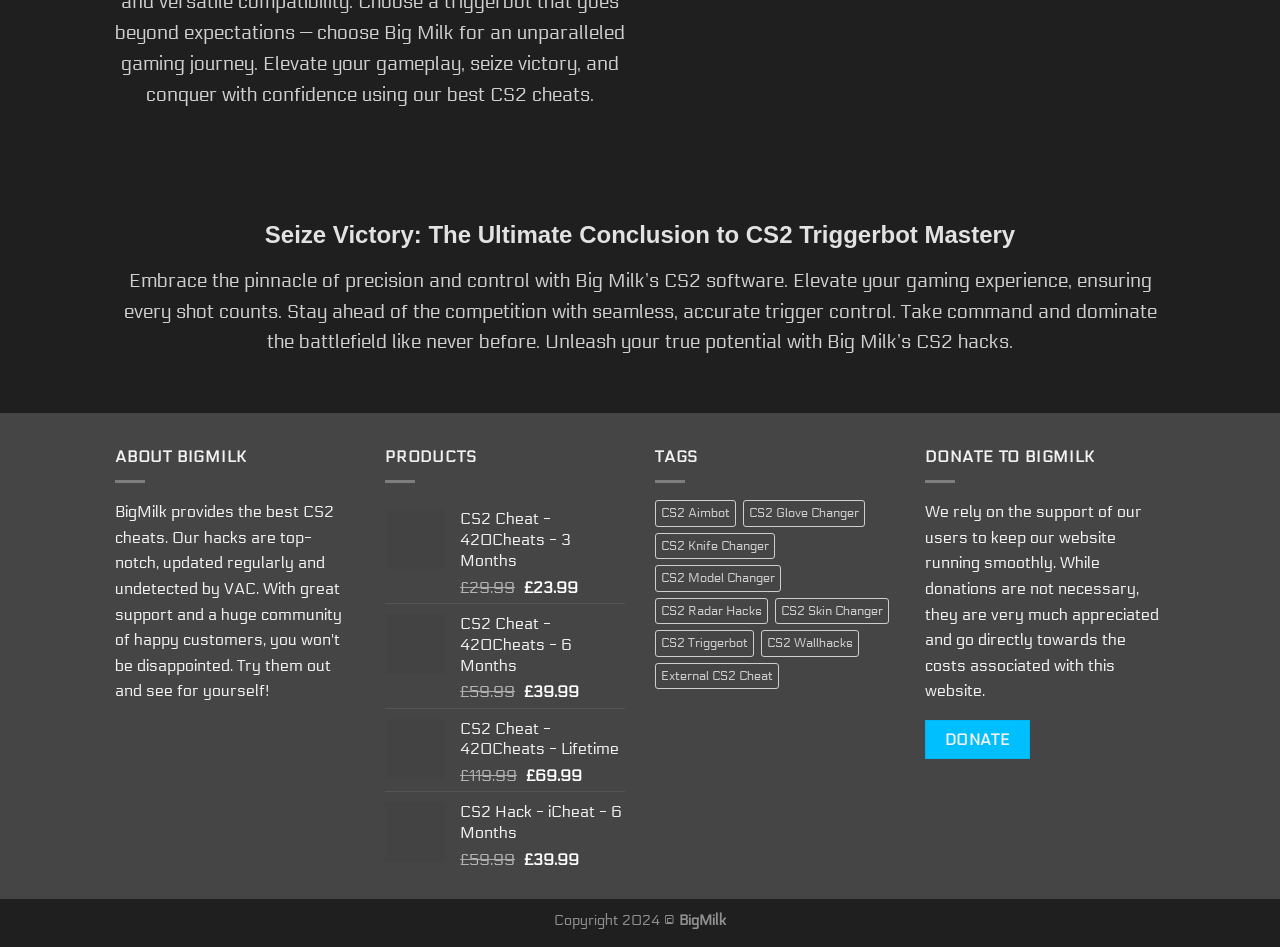Identify the bounding box coordinates for the region of the element that should be clicked to carry out the instruction: "Donate to BigMilk". The bounding box coordinates should be four float numbers between 0 and 1, i.e., [left, top, right, bottom].

[0.723, 0.76, 0.805, 0.802]